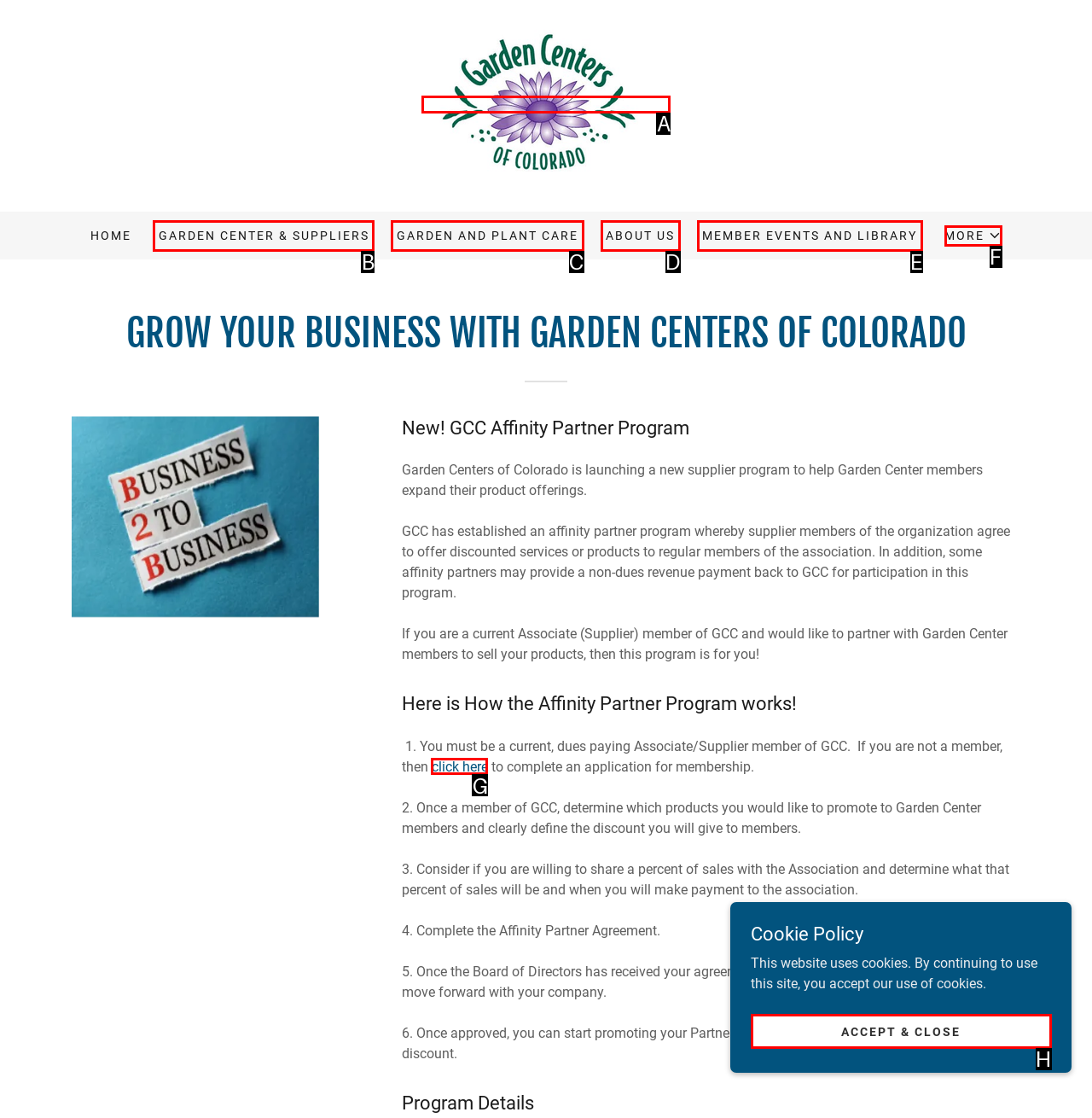Decide which UI element to click to accomplish the task: Click on the 'Garden Centers of Colorado' link
Respond with the corresponding option letter.

A